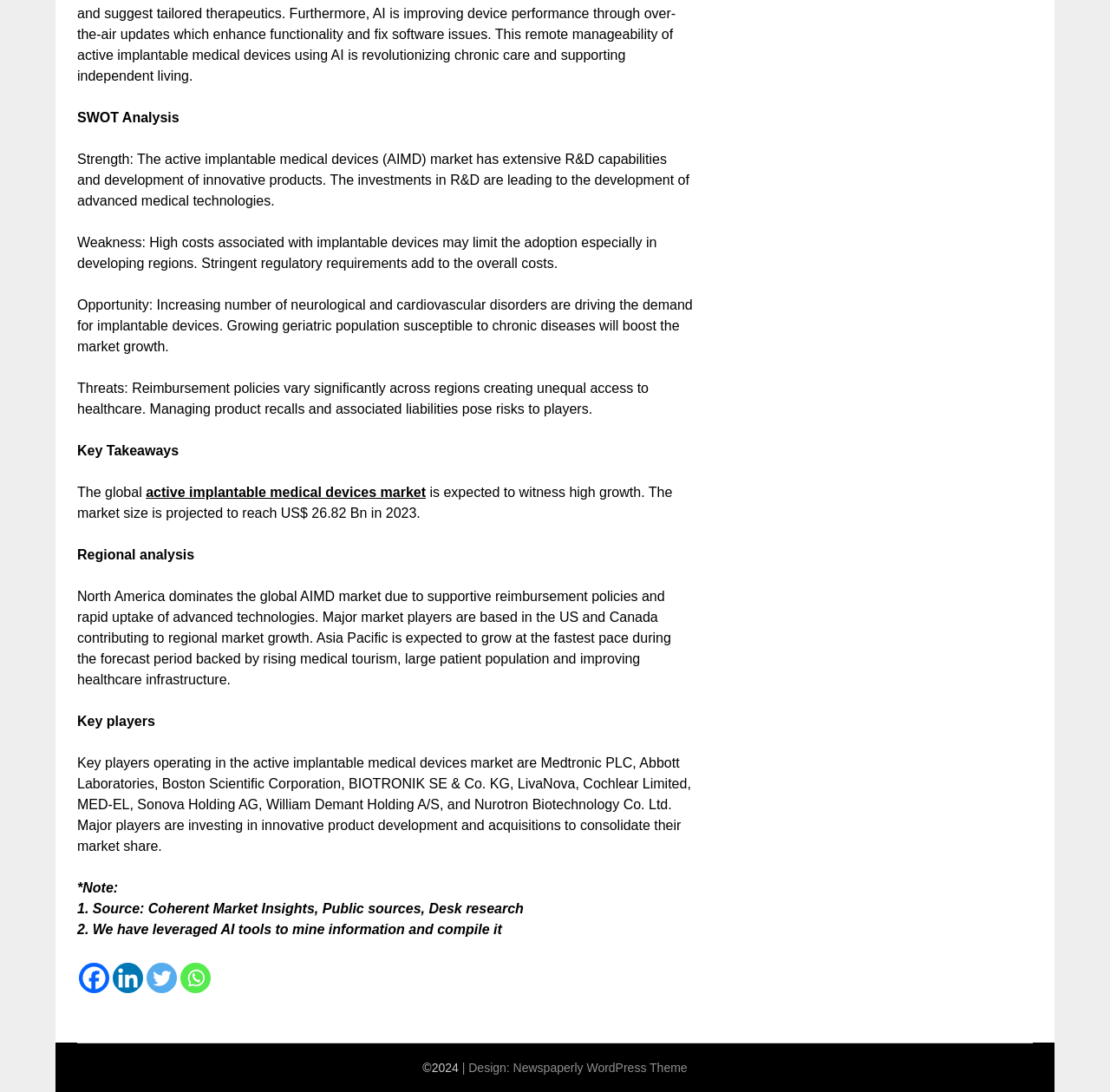Determine the bounding box for the UI element as described: "Newspaperly WordPress Theme". The coordinates should be represented as four float numbers between 0 and 1, formatted as [left, top, right, bottom].

[0.462, 0.972, 0.619, 0.984]